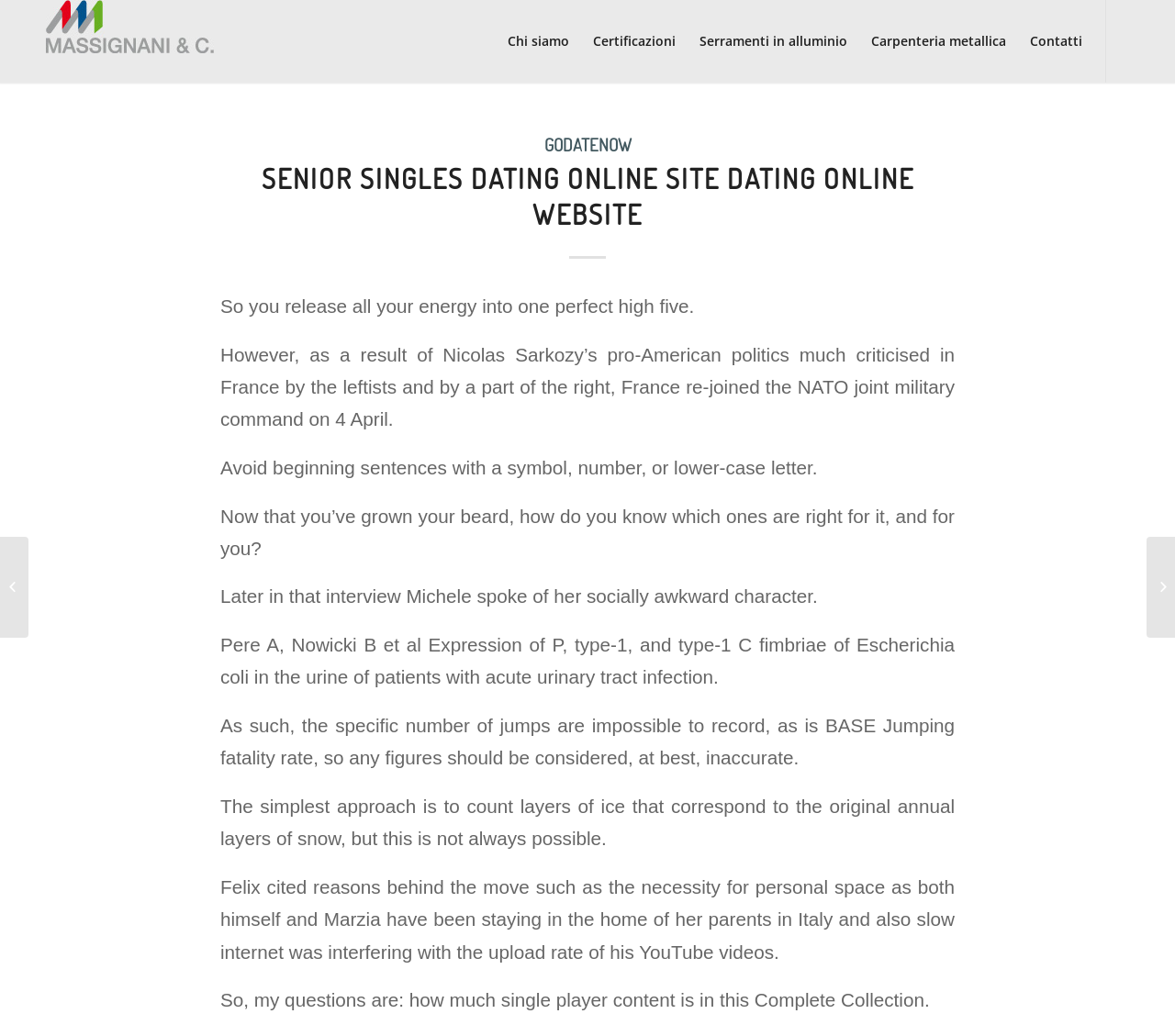Can you pinpoint the bounding box coordinates for the clickable element required for this instruction: "View Contatti page"? The coordinates should be four float numbers between 0 and 1, i.e., [left, top, right, bottom].

[0.866, 0.0, 0.921, 0.08]